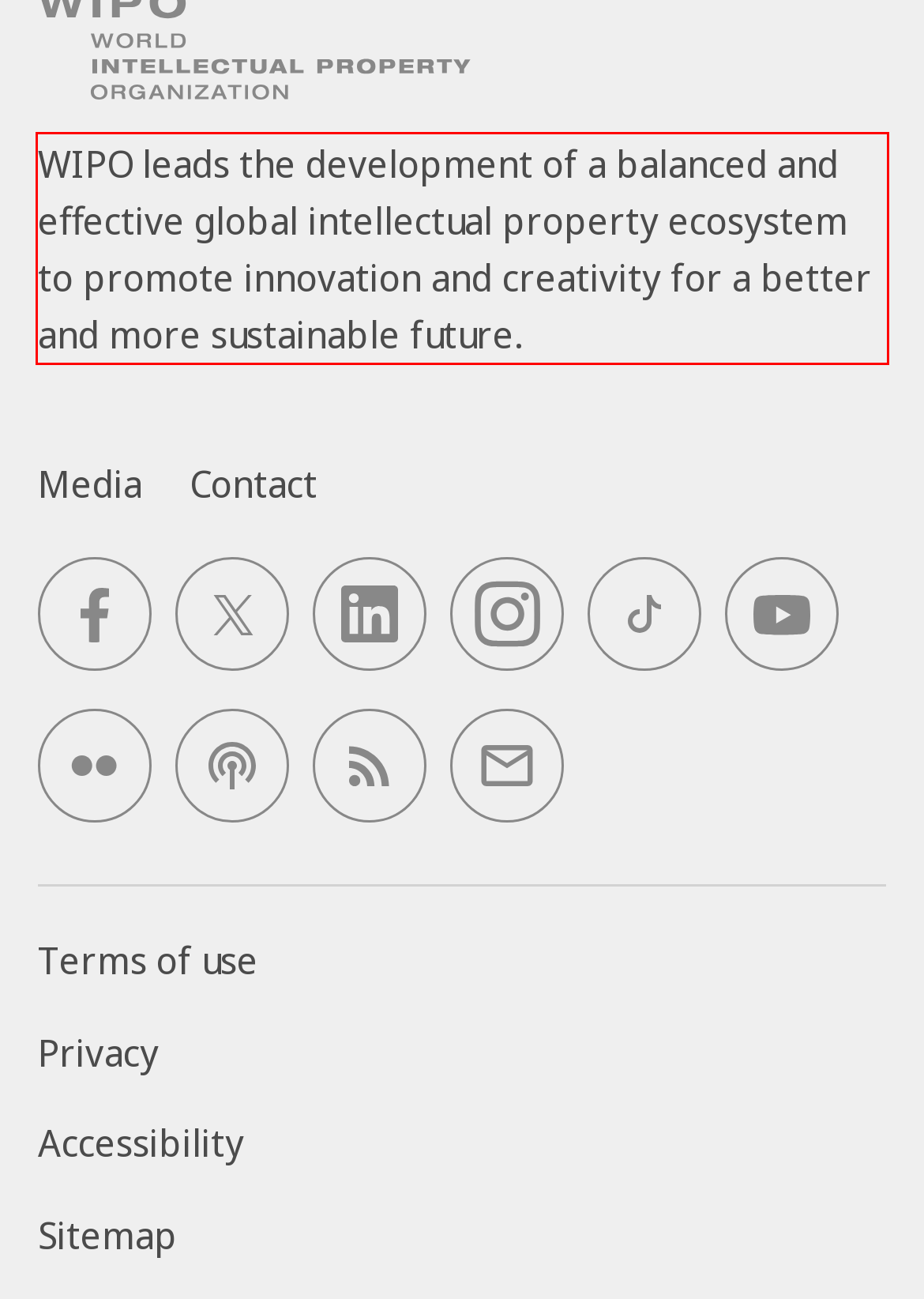Given a screenshot of a webpage with a red bounding box, extract the text content from the UI element inside the red bounding box.

WIPO leads the development of a balanced and effective global intellectual property ecosystem to promote innovation and creativity for a better and more sustainable future.